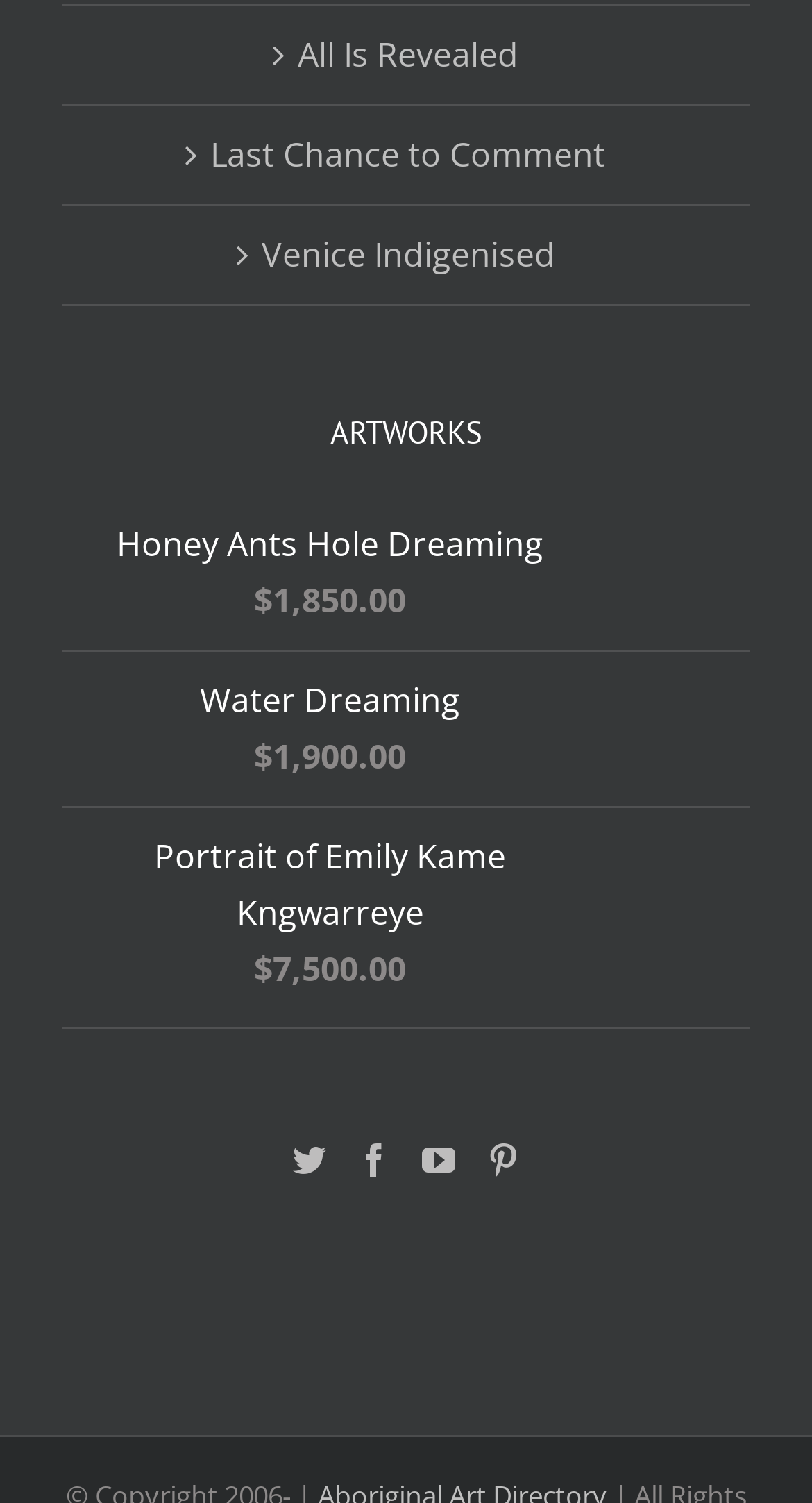Determine the bounding box of the UI component based on this description: "aria-label="Pinterest" title="Pinterest"". The bounding box coordinates should be four float values between 0 and 1, i.e., [left, top, right, bottom].

[0.599, 0.76, 0.64, 0.783]